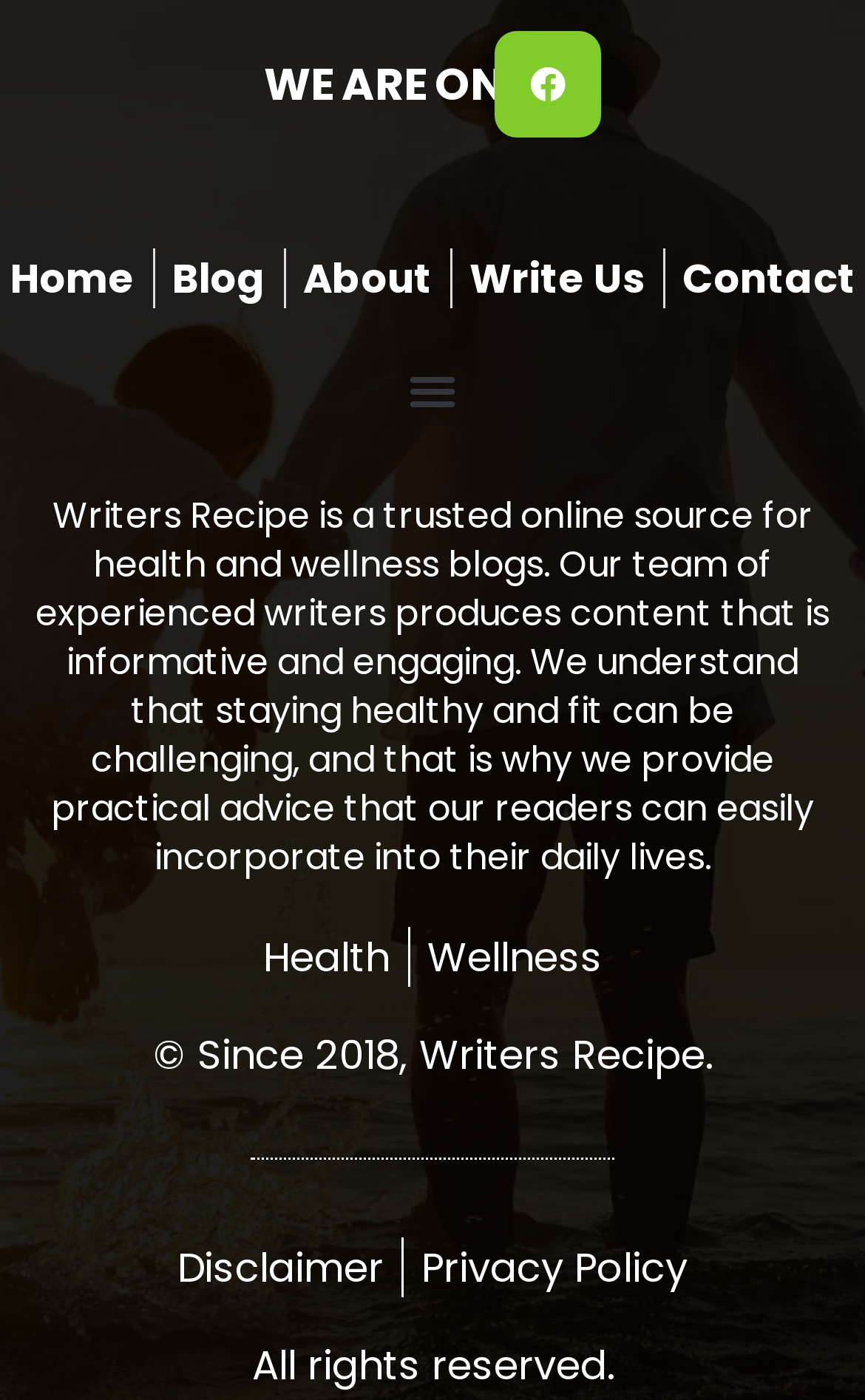Provide the bounding box coordinates for the area that should be clicked to complete the instruction: "Read Disclaimer".

[0.205, 0.884, 0.444, 0.927]